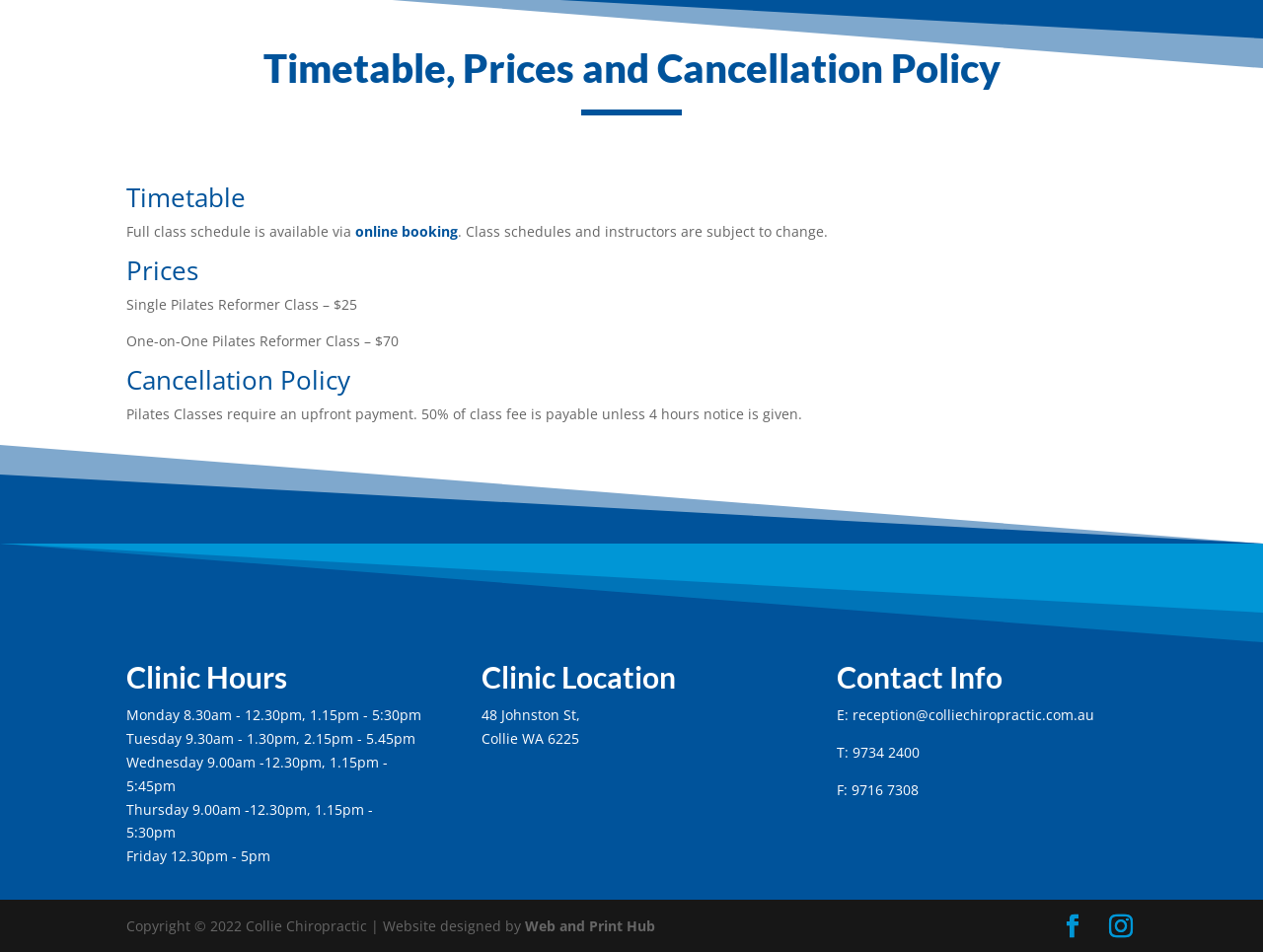What is the price of a single Pilates Reformer Class?
Give a detailed explanation using the information visible in the image.

The price of a single Pilates Reformer Class can be found in the 'Prices' section of the webpage, which is located below the 'Timetable' section. The specific text that provides the answer is 'Single Pilates Reformer Class – $25'.